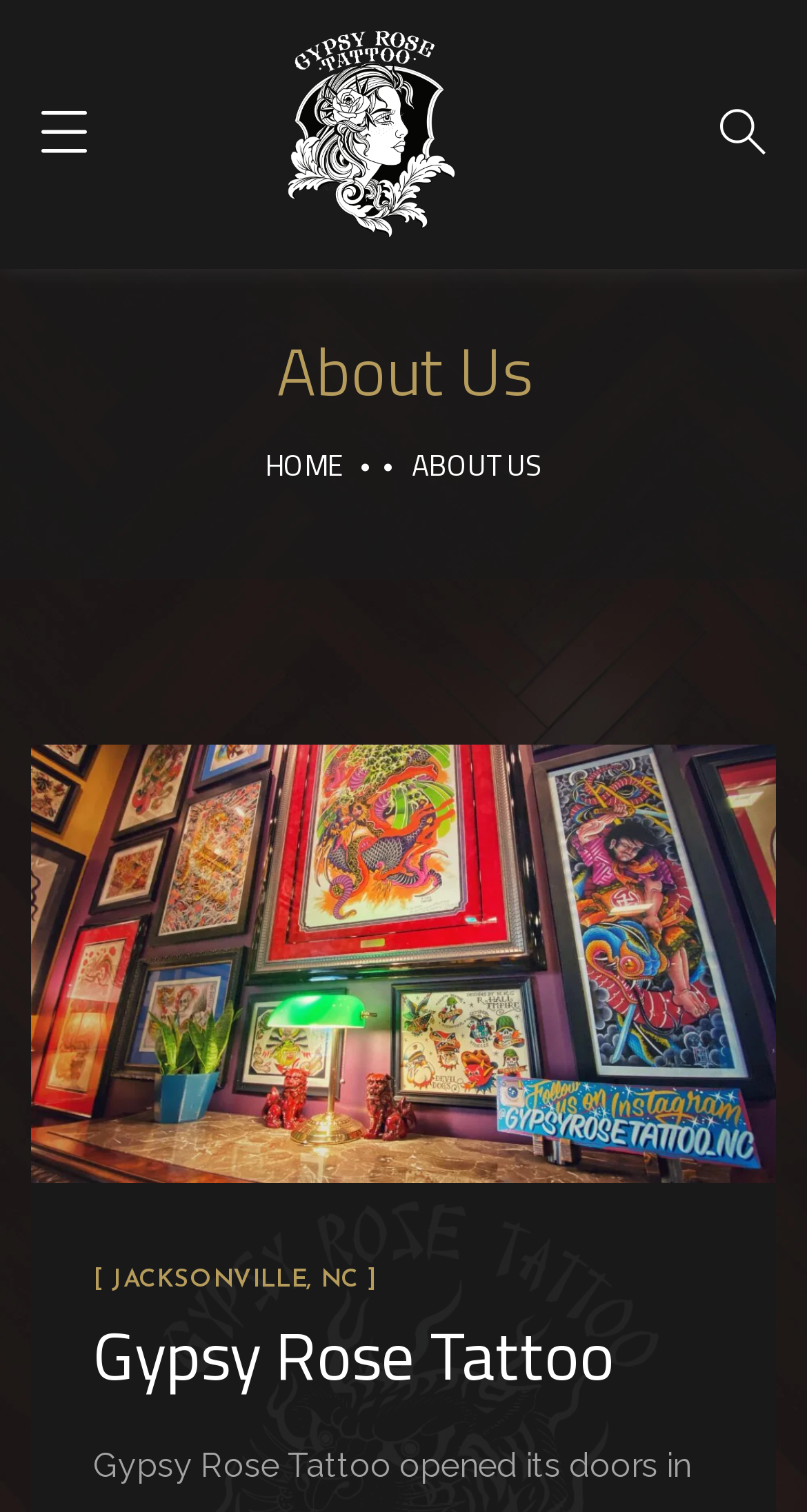Analyze the image and provide a detailed answer to the question: How many headings are there on the webpage?

I can see two headings, 'About Us' and 'Gypsy Rose Tattoo', which are likely used to structure the content of the webpage and provide a hierarchy of information.